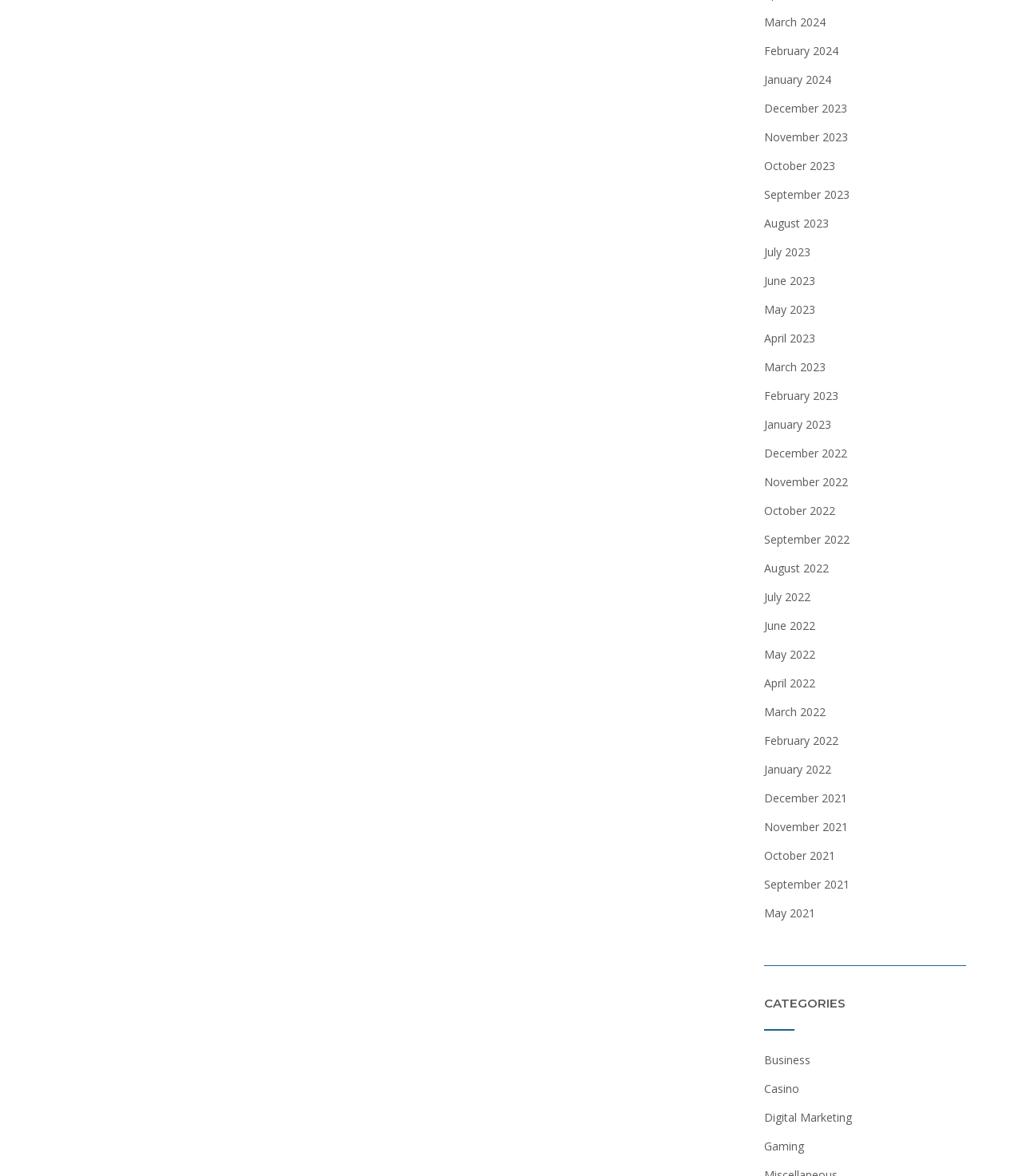Determine the bounding box coordinates for the HTML element mentioned in the following description: "July 2023". The coordinates should be a list of four floats ranging from 0 to 1, represented as [left, top, right, bottom].

[0.748, 0.145, 0.793, 0.158]